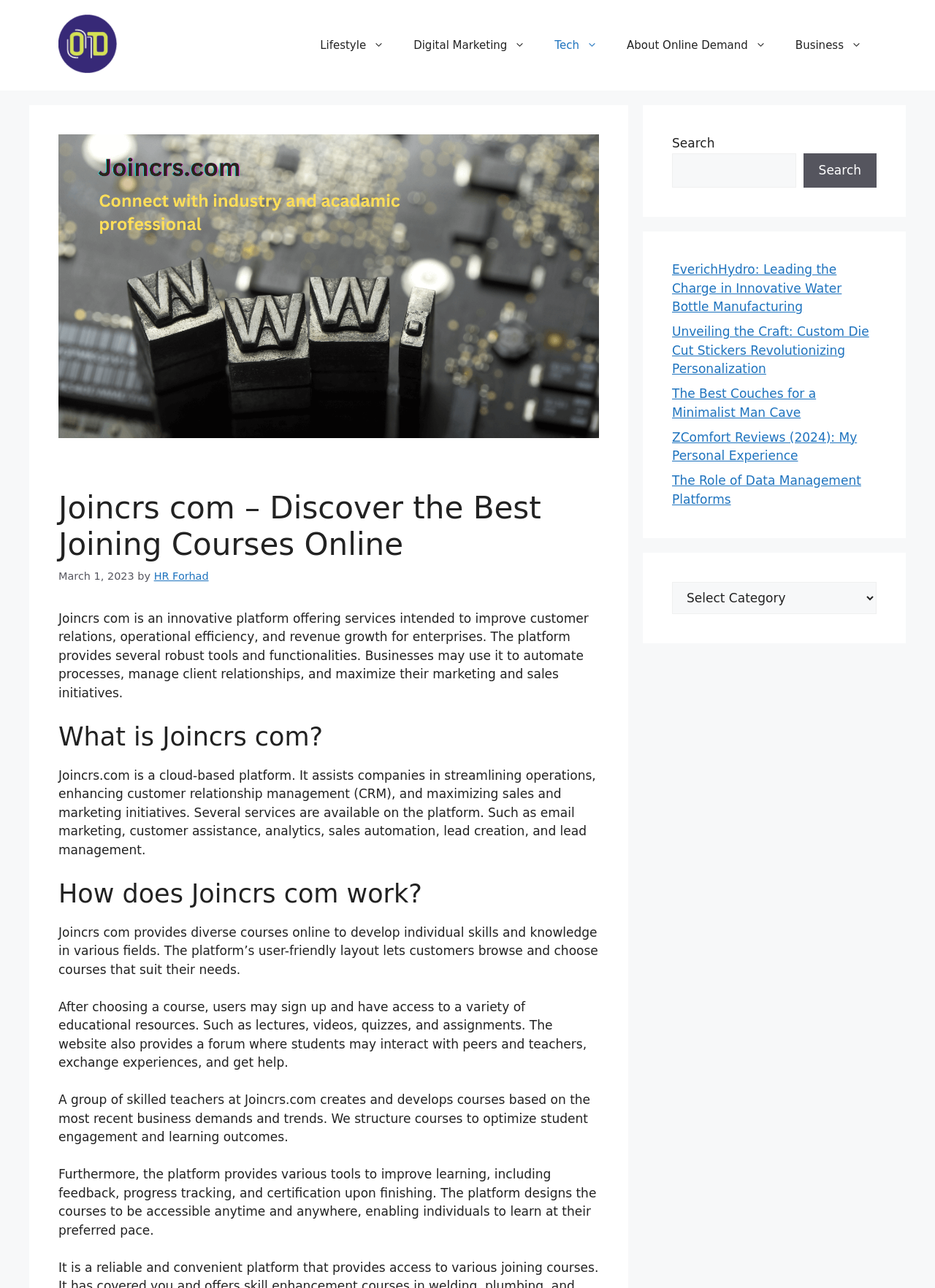Can you pinpoint the bounding box coordinates for the clickable element required for this instruction: "Read more about 'EverichHydro: Leading the Charge in Innovative Water Bottle Manufacturing'"? The coordinates should be four float numbers between 0 and 1, i.e., [left, top, right, bottom].

[0.719, 0.204, 0.9, 0.244]